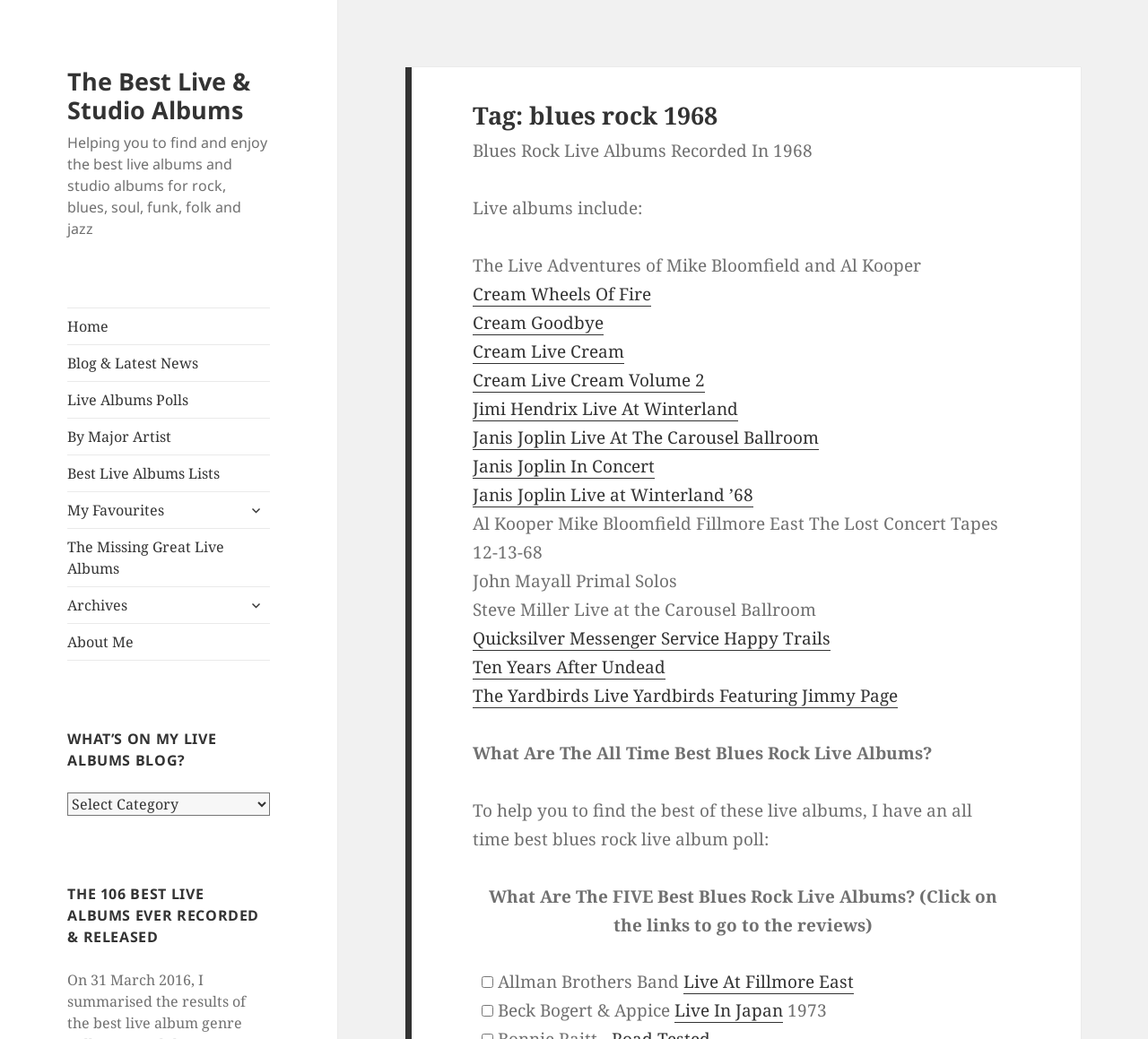Locate the UI element described as follows: "expand child menu". Return the bounding box coordinates as four float numbers between 0 and 1 in the order [left, top, right, bottom].

[0.21, 0.477, 0.235, 0.504]